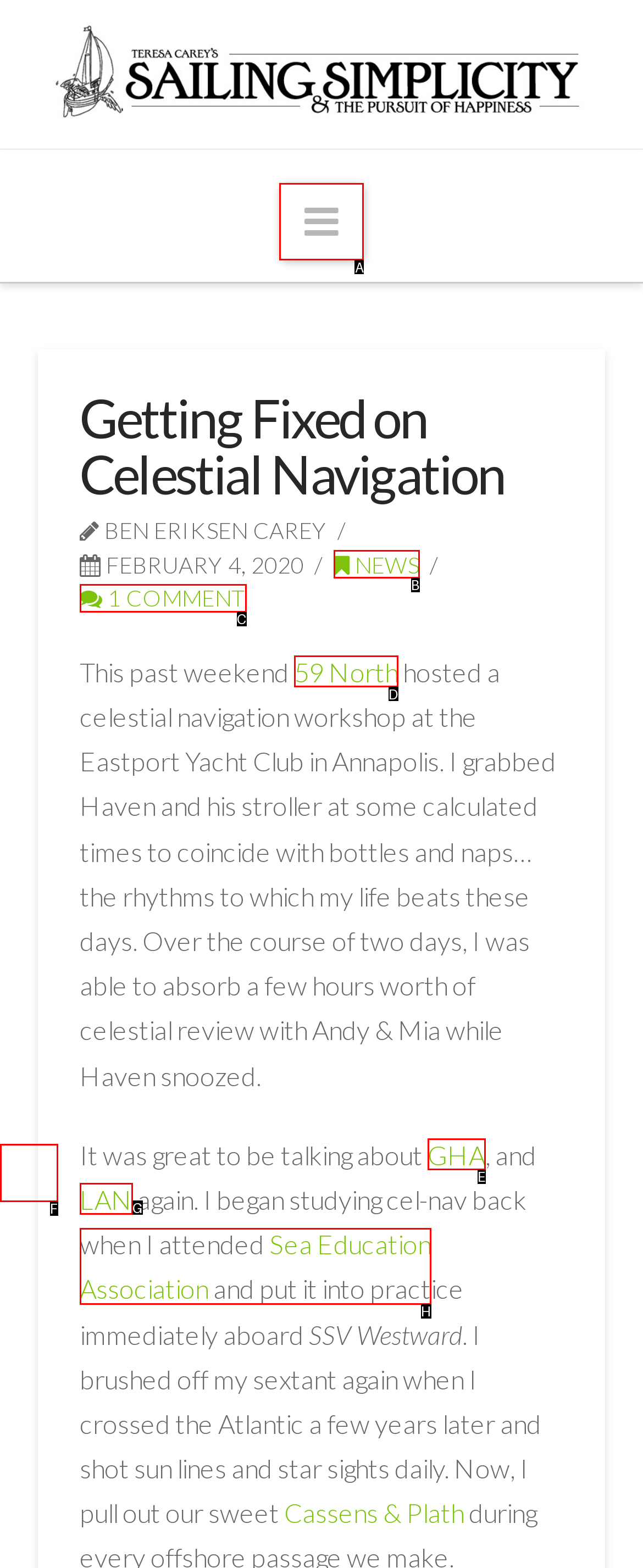Pick the HTML element that corresponds to the description: 1 Comment
Answer with the letter of the correct option from the given choices directly.

C